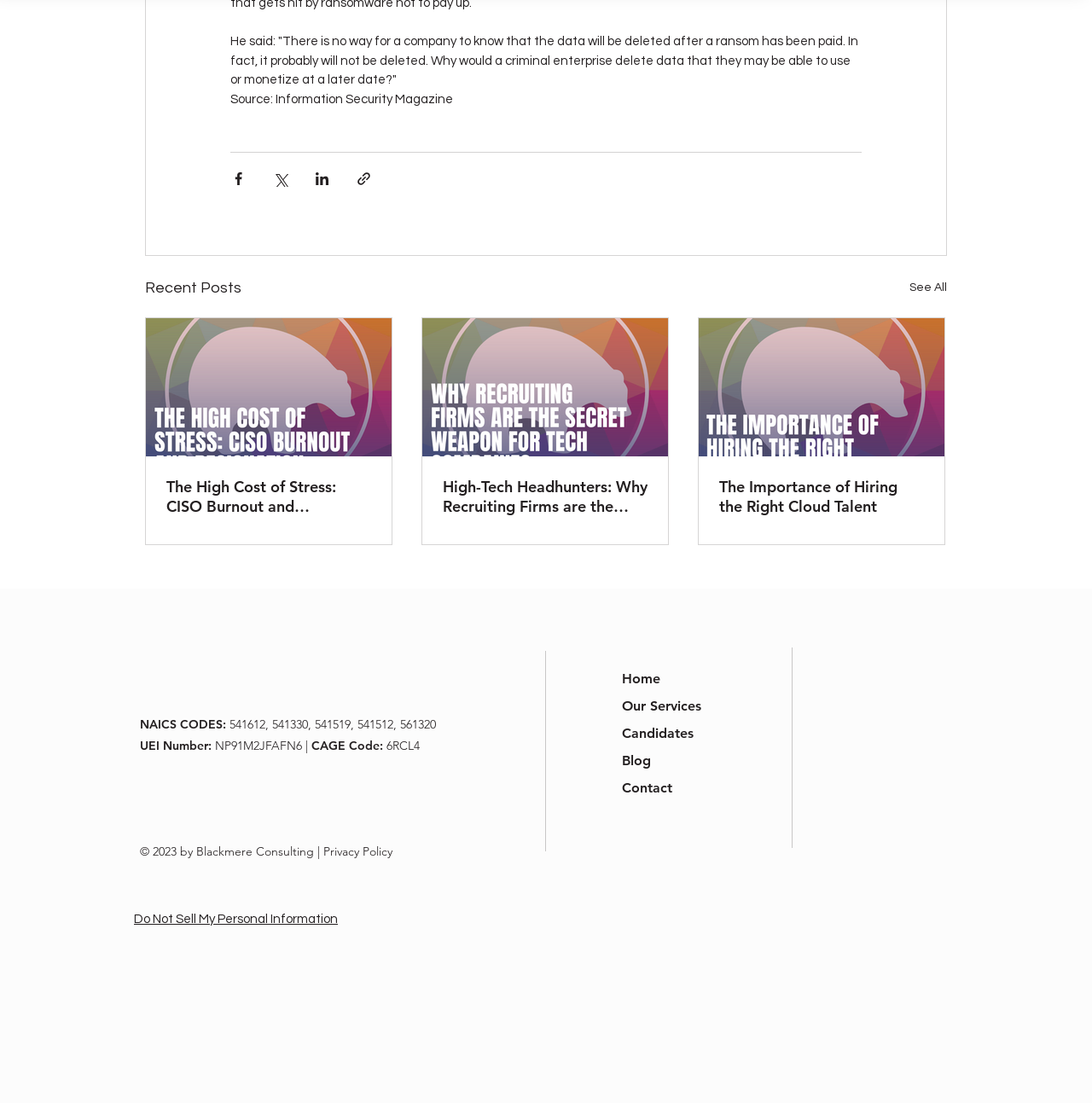Identify the bounding box of the UI element described as follows: "Our Services". Provide the coordinates as four float numbers in the range of 0 to 1 [left, top, right, bottom].

[0.57, 0.628, 0.649, 0.653]